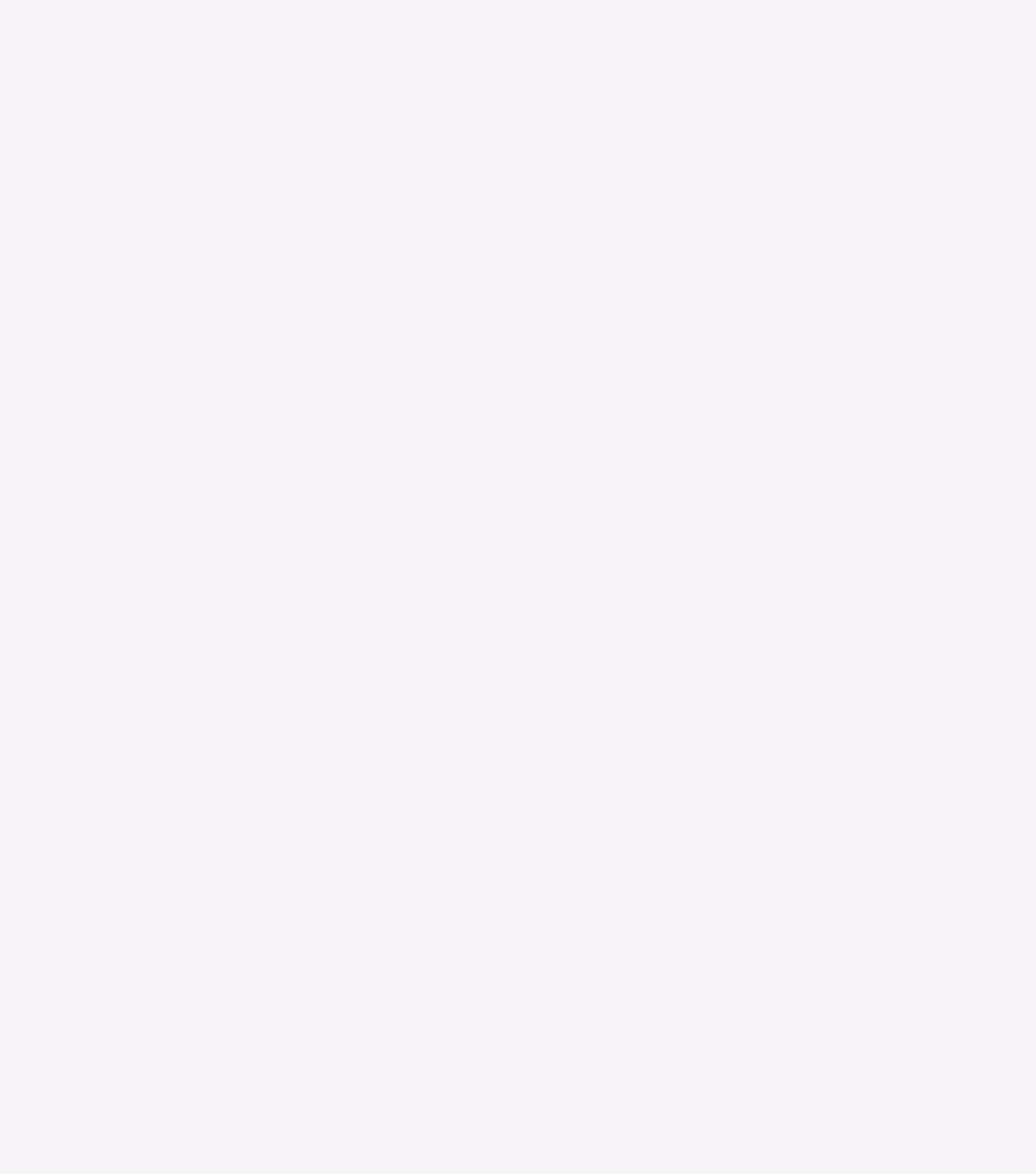Identify the bounding box coordinates of the region that should be clicked to execute the following instruction: "Check phone number".

[0.539, 0.402, 0.808, 0.43]